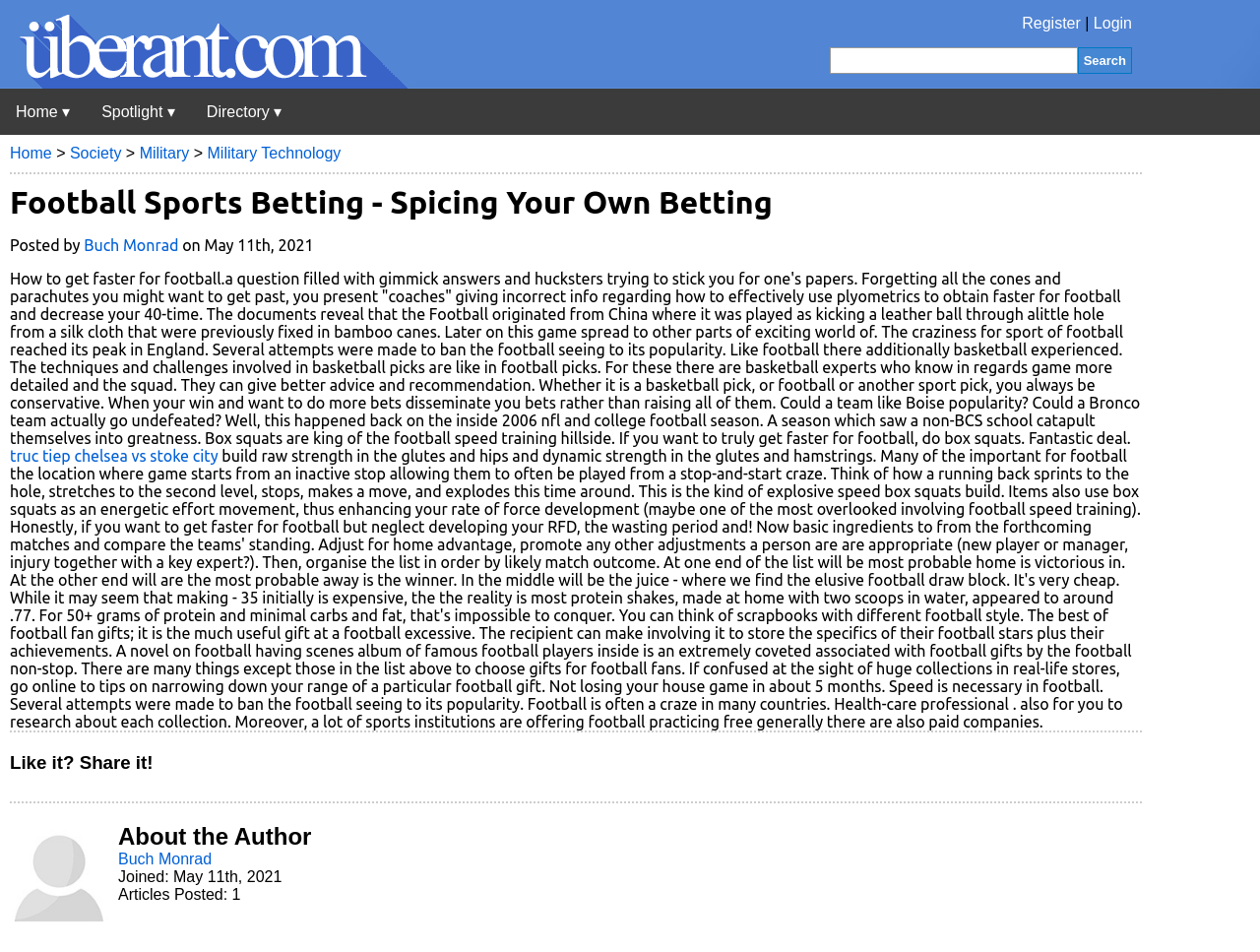Based on the element description, predict the bounding box coordinates (top-left x, top-left y, bottom-right x, bottom-right y) for the UI element in the screenshot: Military

[0.111, 0.152, 0.15, 0.17]